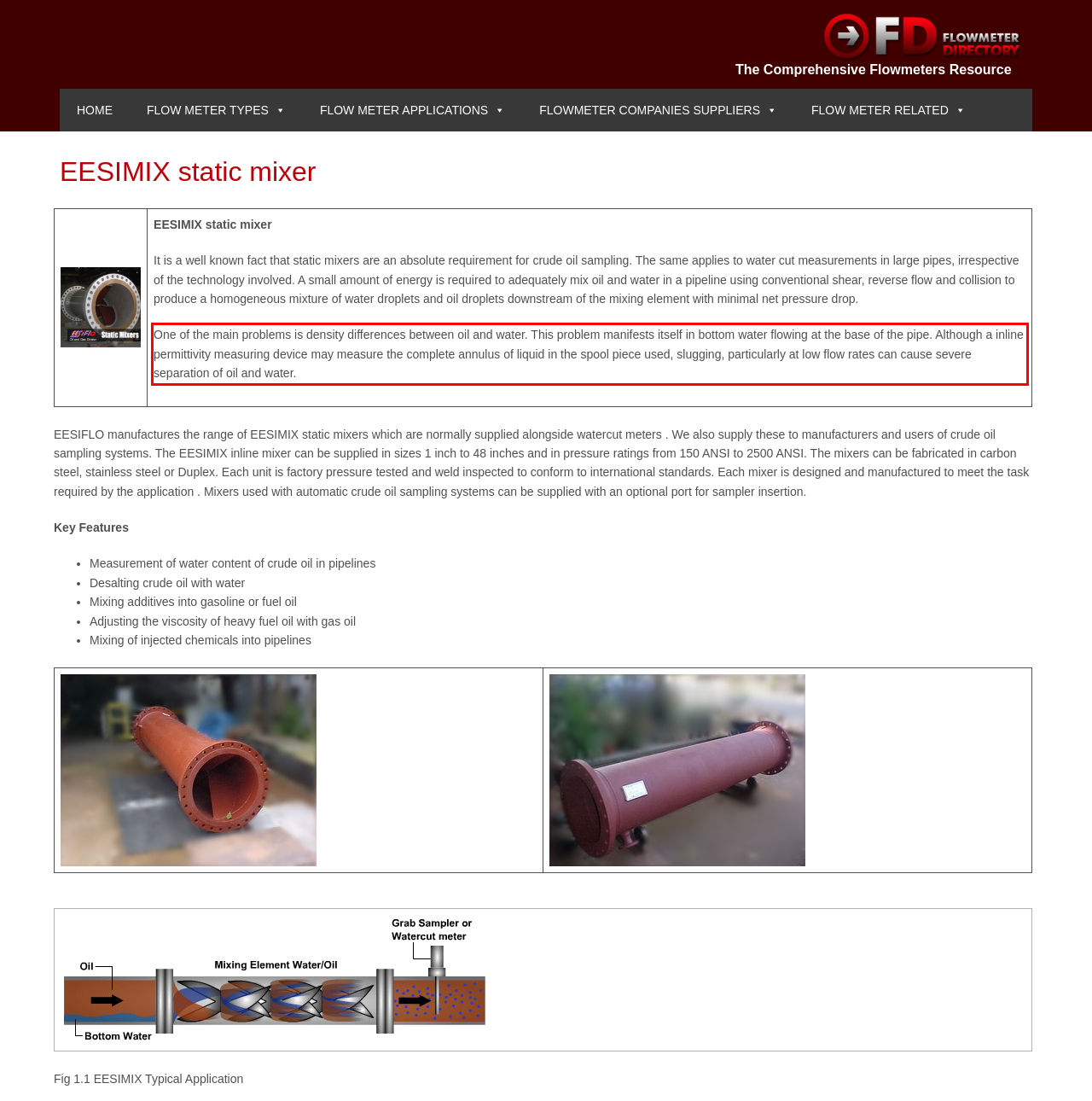Inspect the webpage screenshot that has a red bounding box and use OCR technology to read and display the text inside the red bounding box.

One of the main problems is density differences between oil and water. This problem manifests itself in bottom water flowing at the base of the pipe. Although a inline permittivity measuring device may measure the complete annulus of liquid in the spool piece used, slugging, particularly at low flow rates can cause severe separation of oil and water.